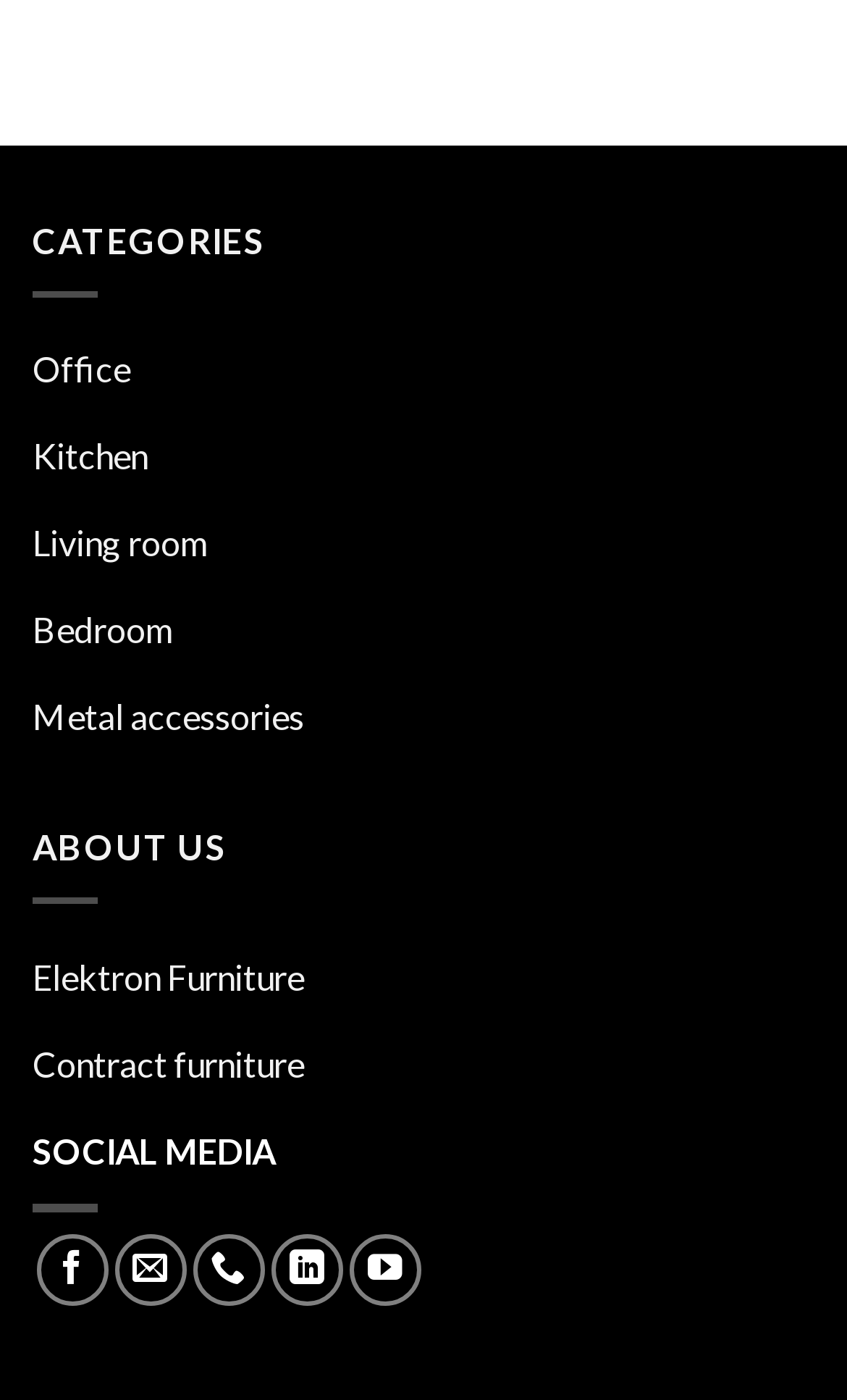How many categories are listed?
Examine the image closely and answer the question with as much detail as possible.

I counted the number of links under the 'CATEGORIES' heading, which are 'Office', 'Kitchen', 'Living room', 'Bedroom', 'Metal accessories', and found that there are 6 categories listed.